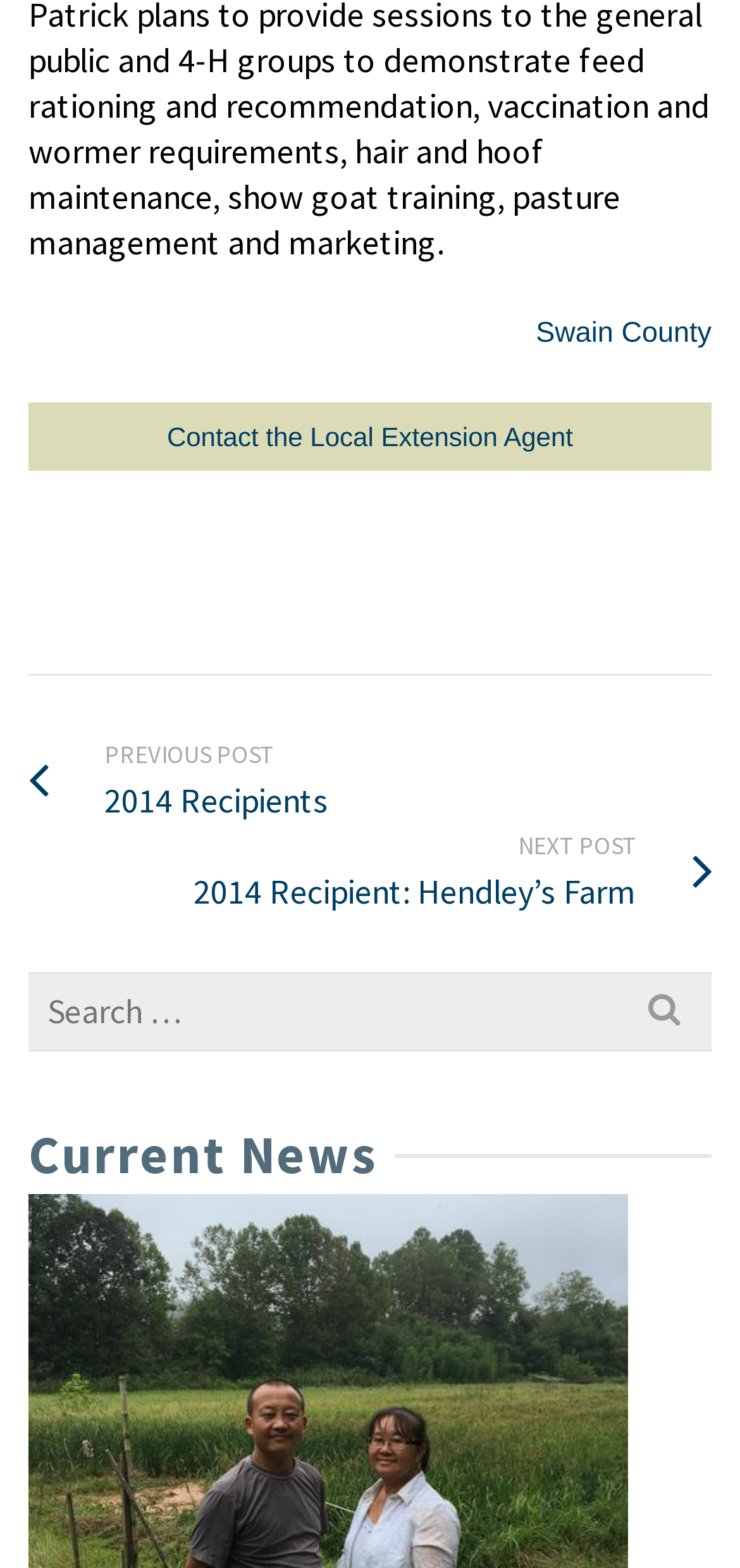What is the category of the news?
Refer to the image and offer an in-depth and detailed answer to the question.

The heading 'Current News' is present on the webpage, indicating that the news or articles listed below it are current news.